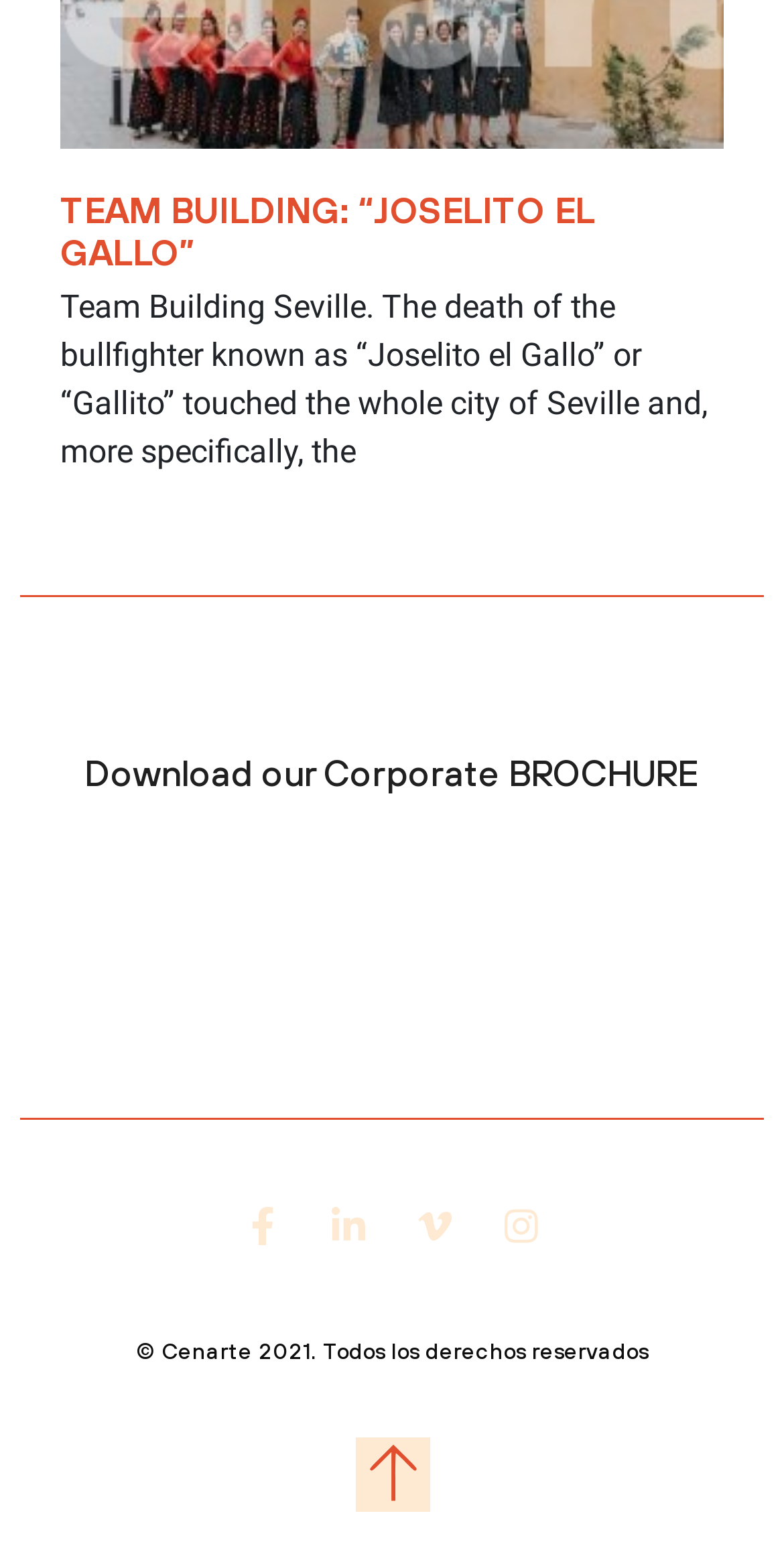Can you look at the image and give a comprehensive answer to the question:
What is the topic of team building?

The topic of team building is related to 'Joselito el Gallo' as indicated by the heading 'TEAM BUILDING: “JOSELITO EL GALLO”' at the top of the webpage.